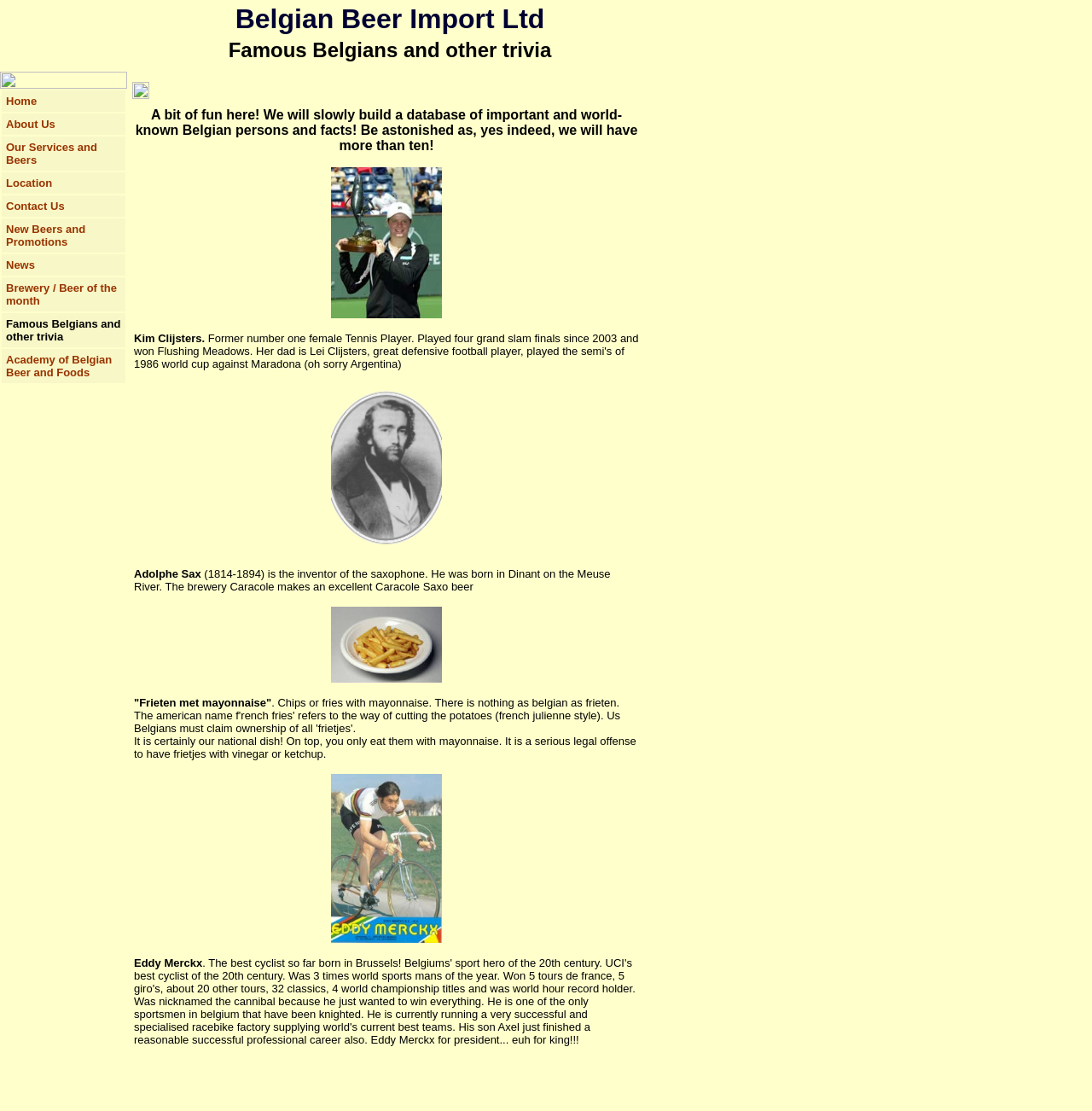Locate the bounding box coordinates of the item that should be clicked to fulfill the instruction: "Read about Eddy Merckx".

[0.123, 0.861, 0.185, 0.872]